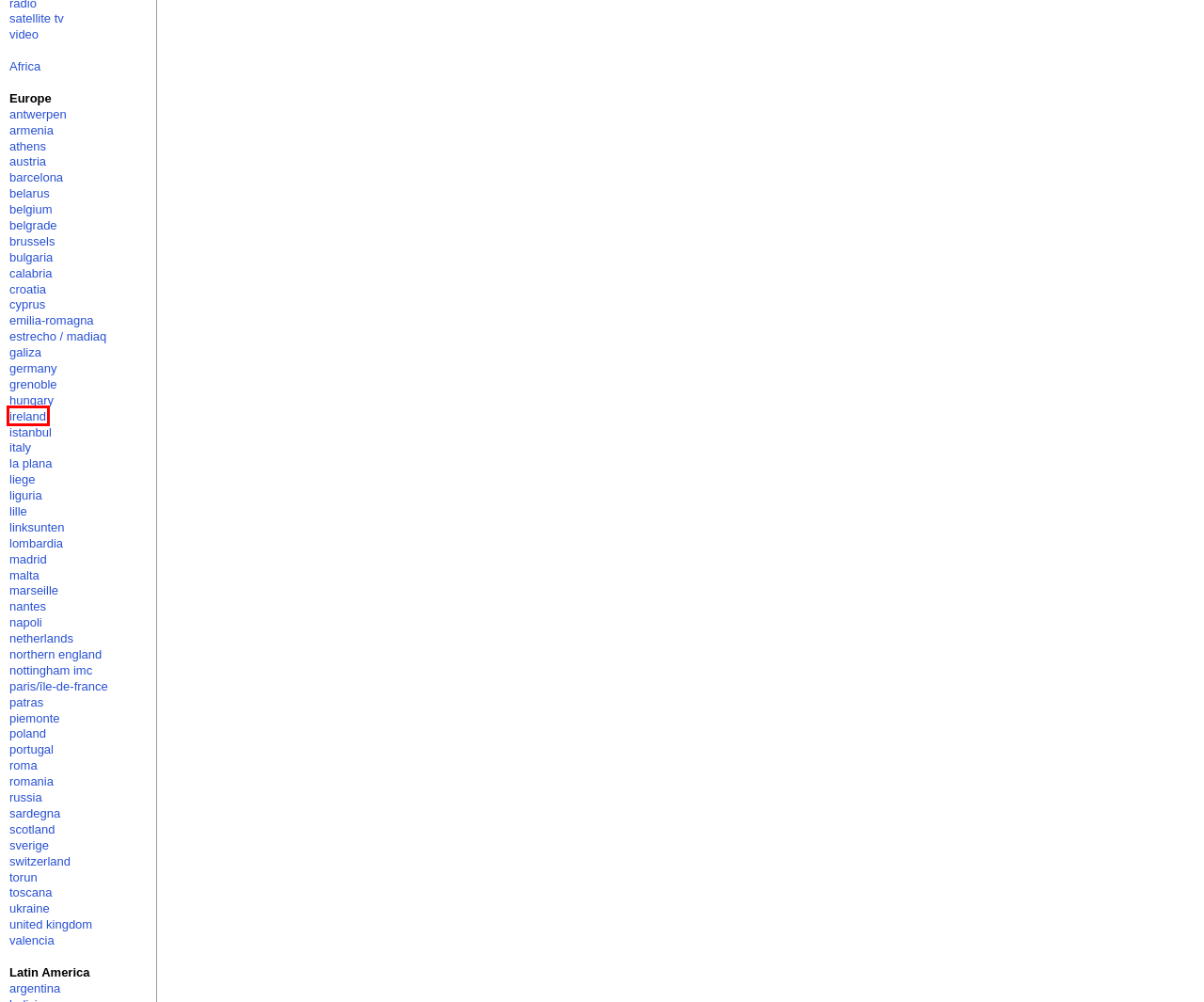Please examine the screenshot provided, which contains a red bounding box around a UI element. Select the webpage description that most accurately describes the new page displayed after clicking the highlighted element. Here are the candidates:
A. Indymedia Nantes
B. de.indymedia.org | dont hate the media, become the media!
C. Apache2 Ubuntu Default Page: It works
D. Apache2 Debian Default Page: It works
E. Indy Features - Indymedia Ireland
F. IndyMedia | - Vrij Media Centrum Nederland
G. Indymedia Argentina Centro de Medios Independientes (( i ))
H. Antwerpen - Nieuws in, rond en voor Antwerpen

E